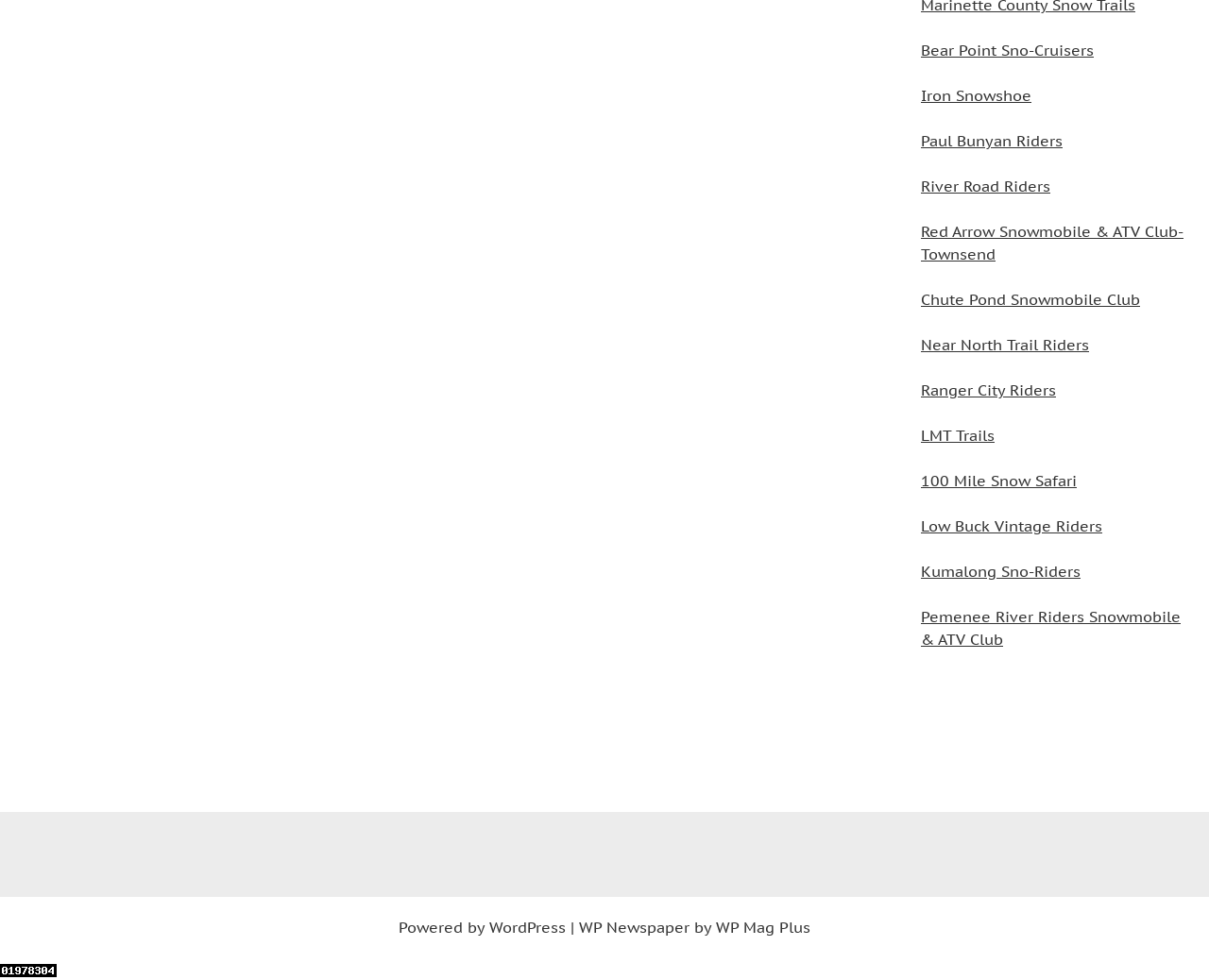Please provide the bounding box coordinates for the element that needs to be clicked to perform the instruction: "go to Github". The coordinates must consist of four float numbers between 0 and 1, formatted as [left, top, right, bottom].

None